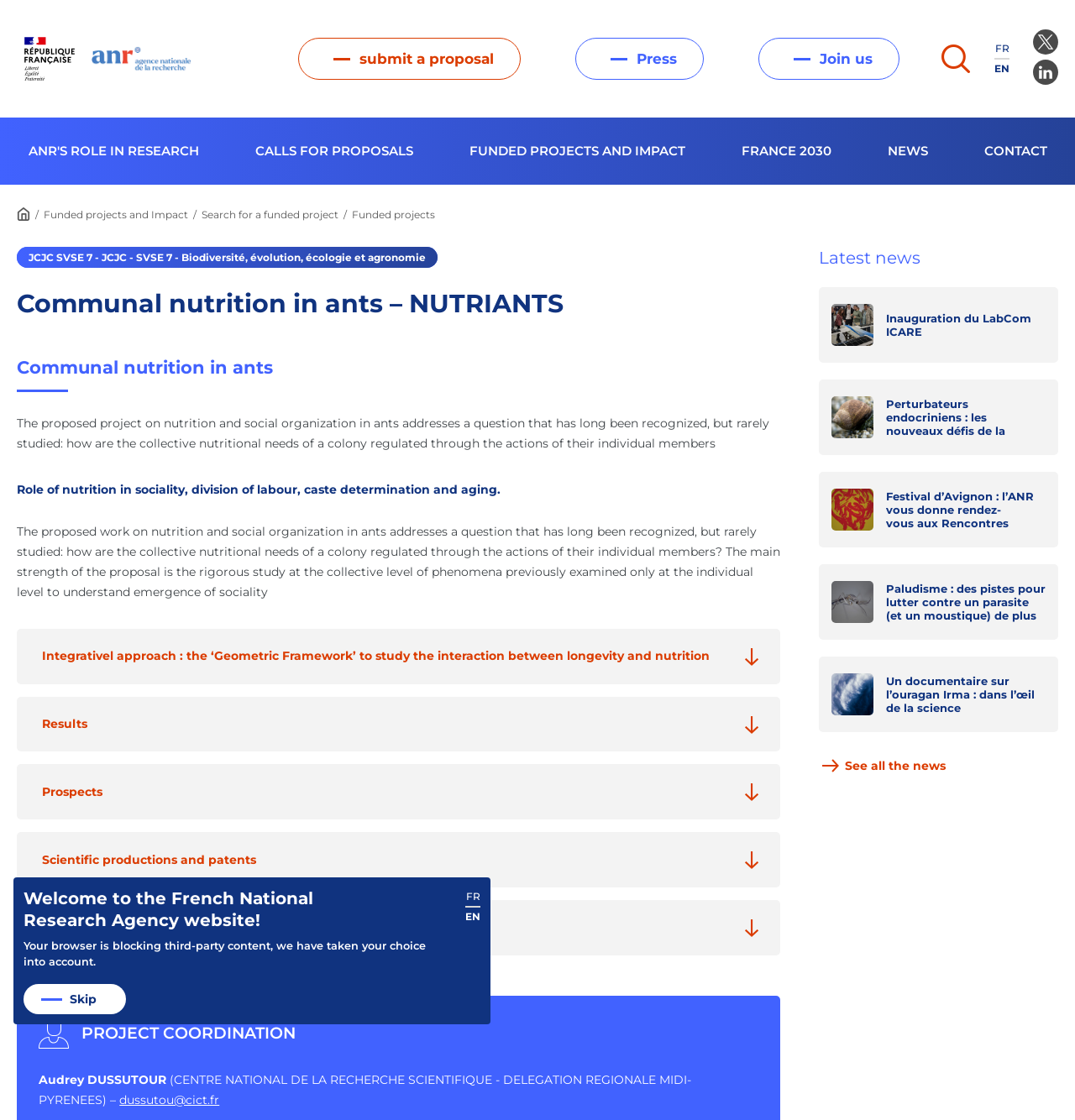Locate the bounding box coordinates of the element I should click to achieve the following instruction: "Apply for Financing".

None